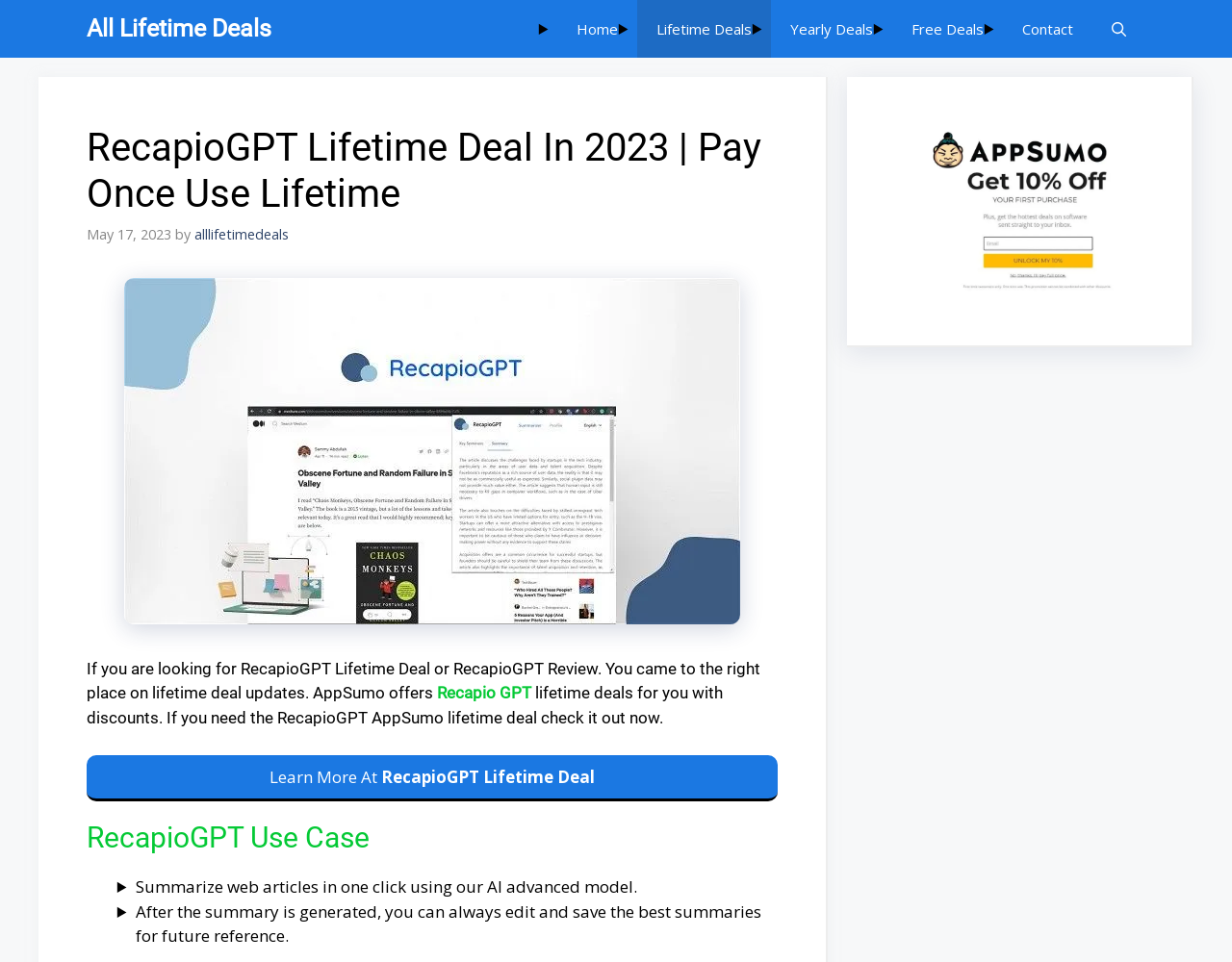Use a single word or phrase to answer the question: 
What is the date of the RecapioGPT lifetime deal?

May 17, 2023